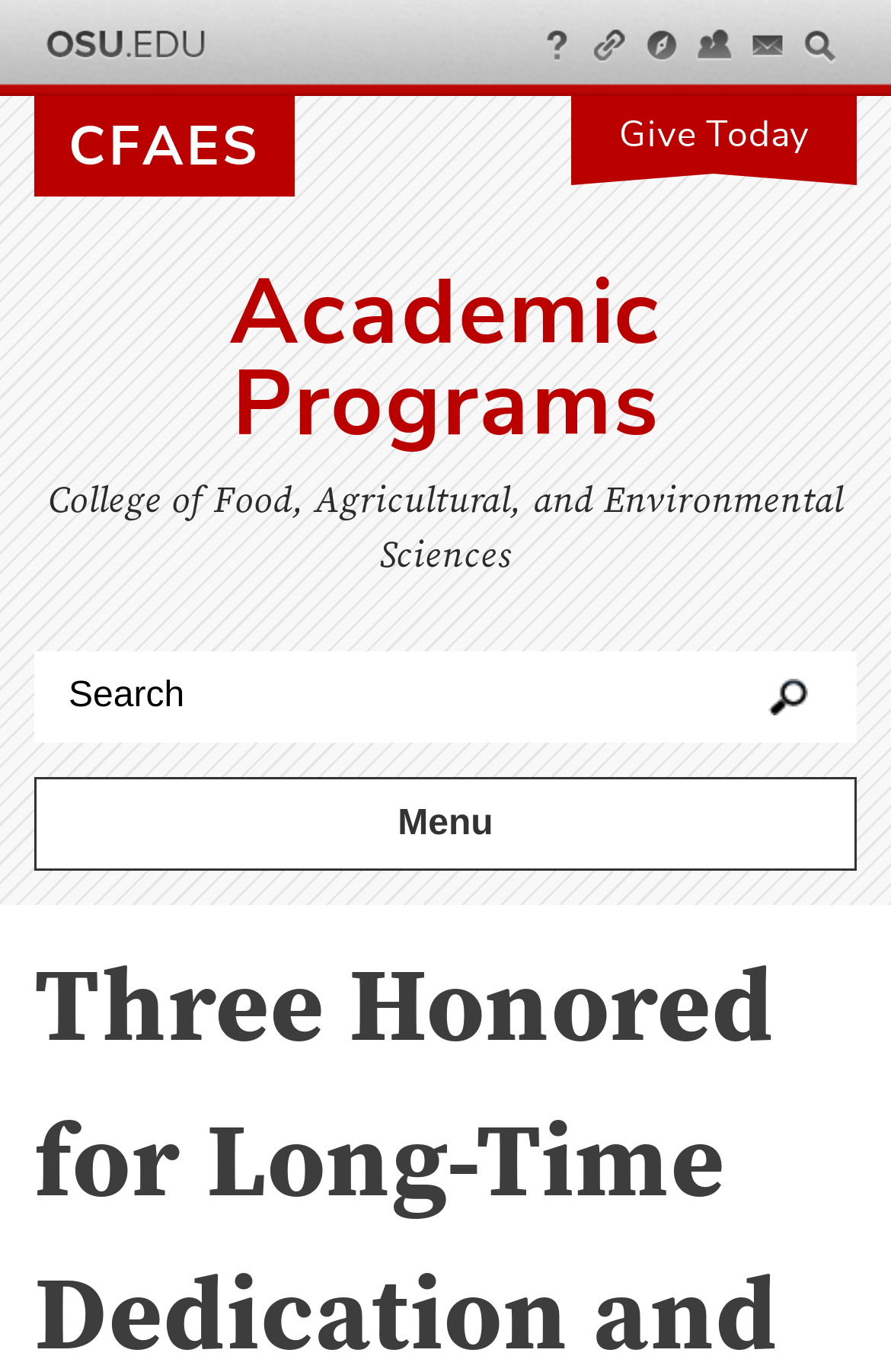Respond to the following query with just one word or a short phrase: 
What is the function of the 'Menu' button?

To open the navigation menu